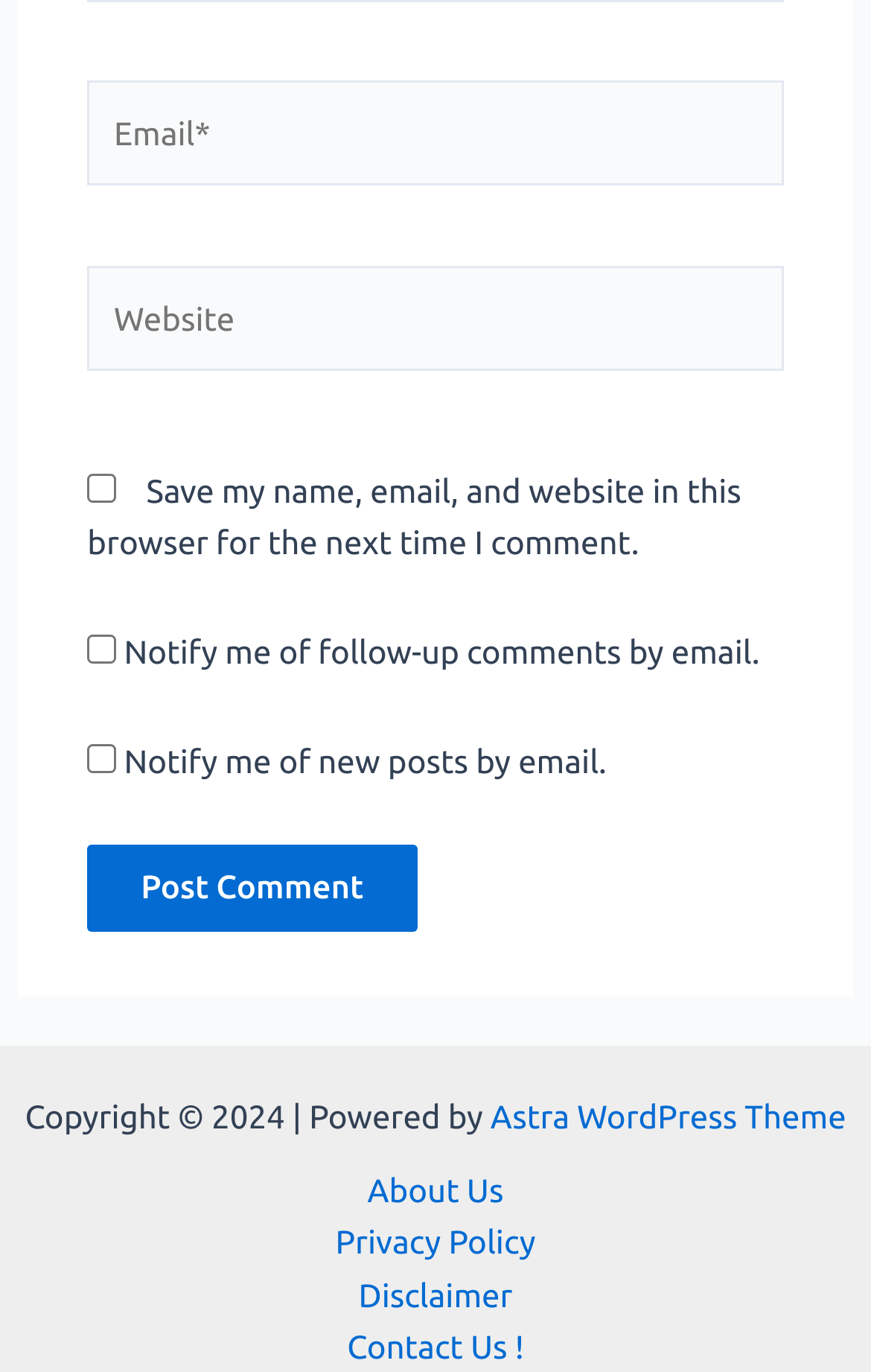What is the purpose of the 'Email*' textbox?
Respond with a short answer, either a single word or a phrase, based on the image.

Enter email address